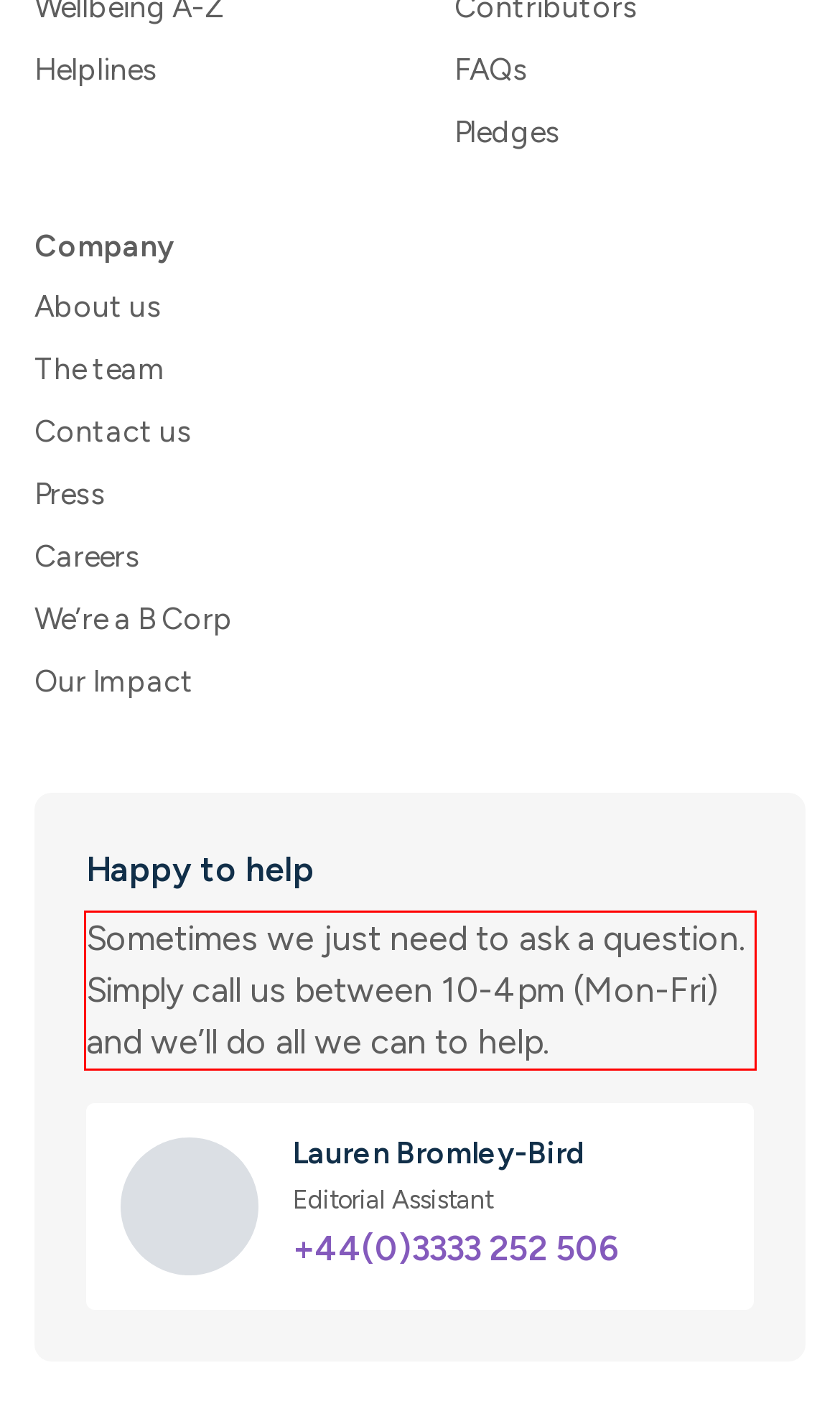Review the webpage screenshot provided, and perform OCR to extract the text from the red bounding box.

Sometimes we just need to ask a question. Simply call us between 10-4pm (Mon-Fri) and we’ll do all we can to help.